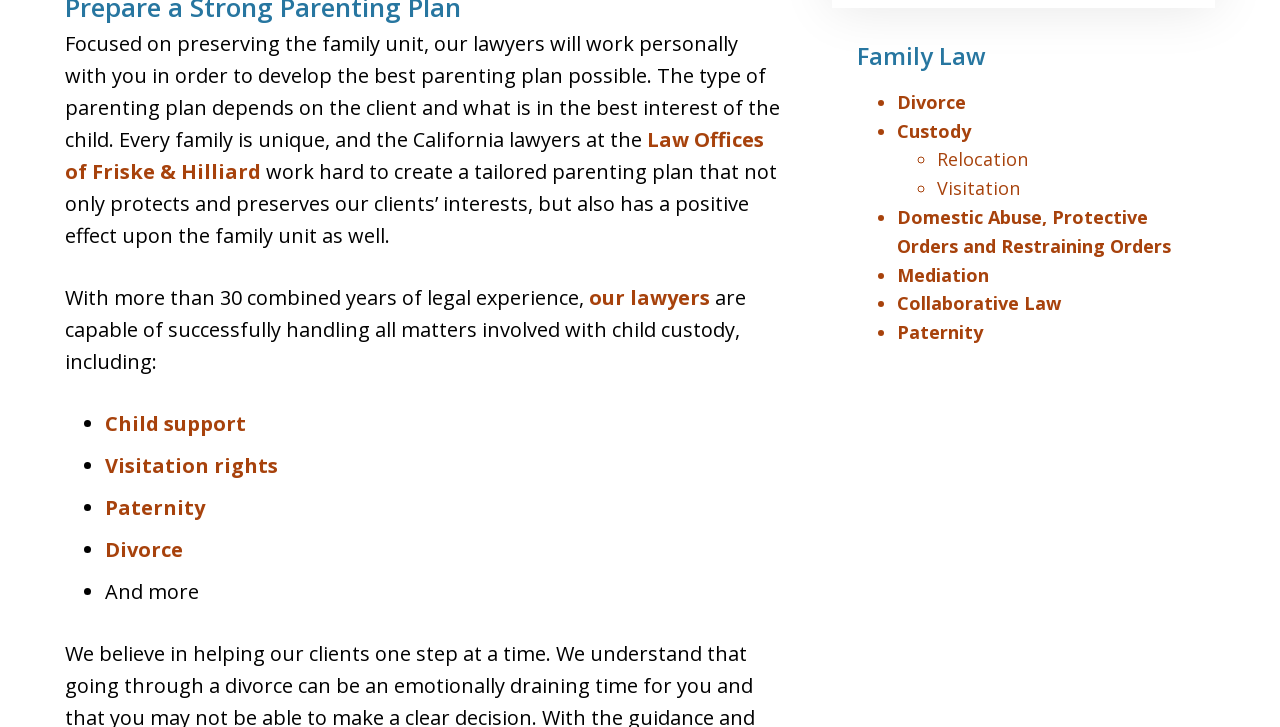Determine the bounding box coordinates for the region that must be clicked to execute the following instruction: "Get information on paternity".

[0.701, 0.44, 0.768, 0.473]